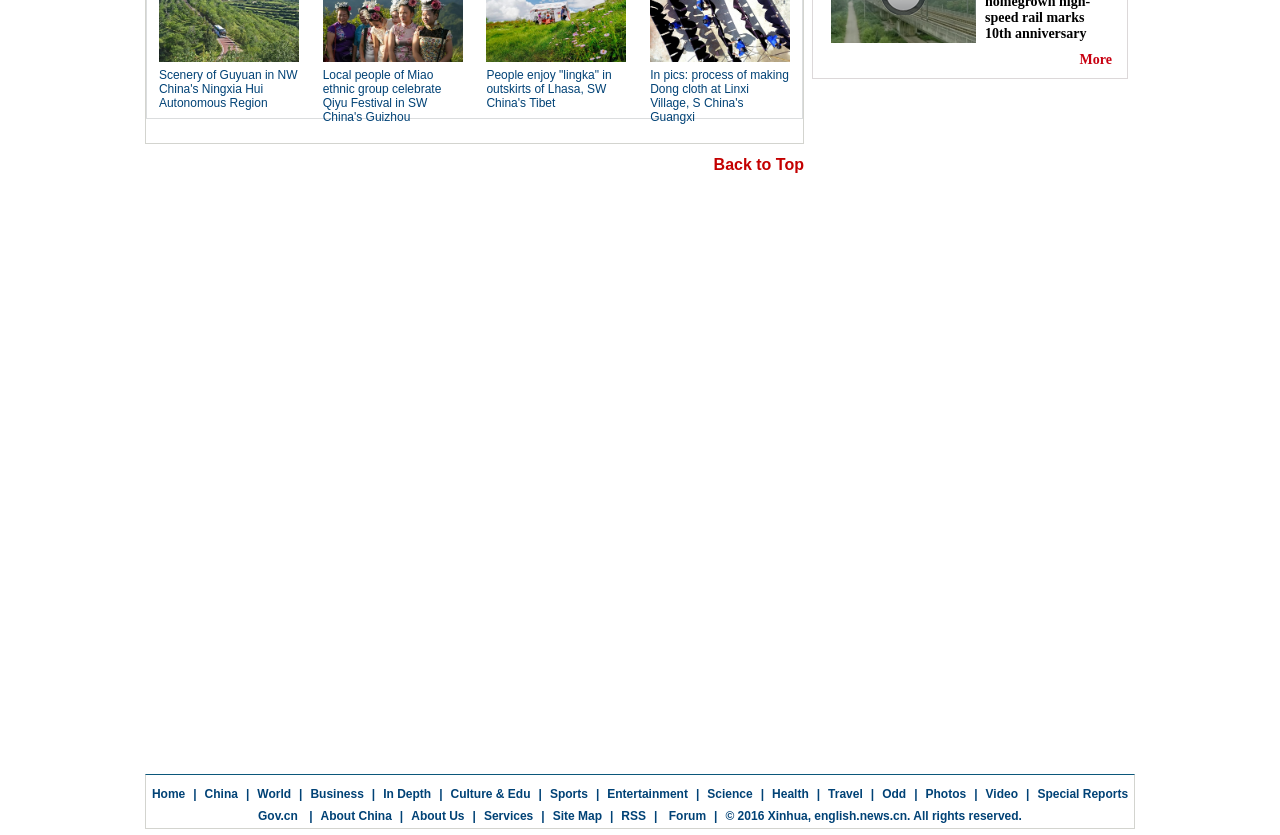Identify the coordinates of the bounding box for the element that must be clicked to accomplish the instruction: "Click on the 'Home' link".

[0.119, 0.943, 0.145, 0.959]